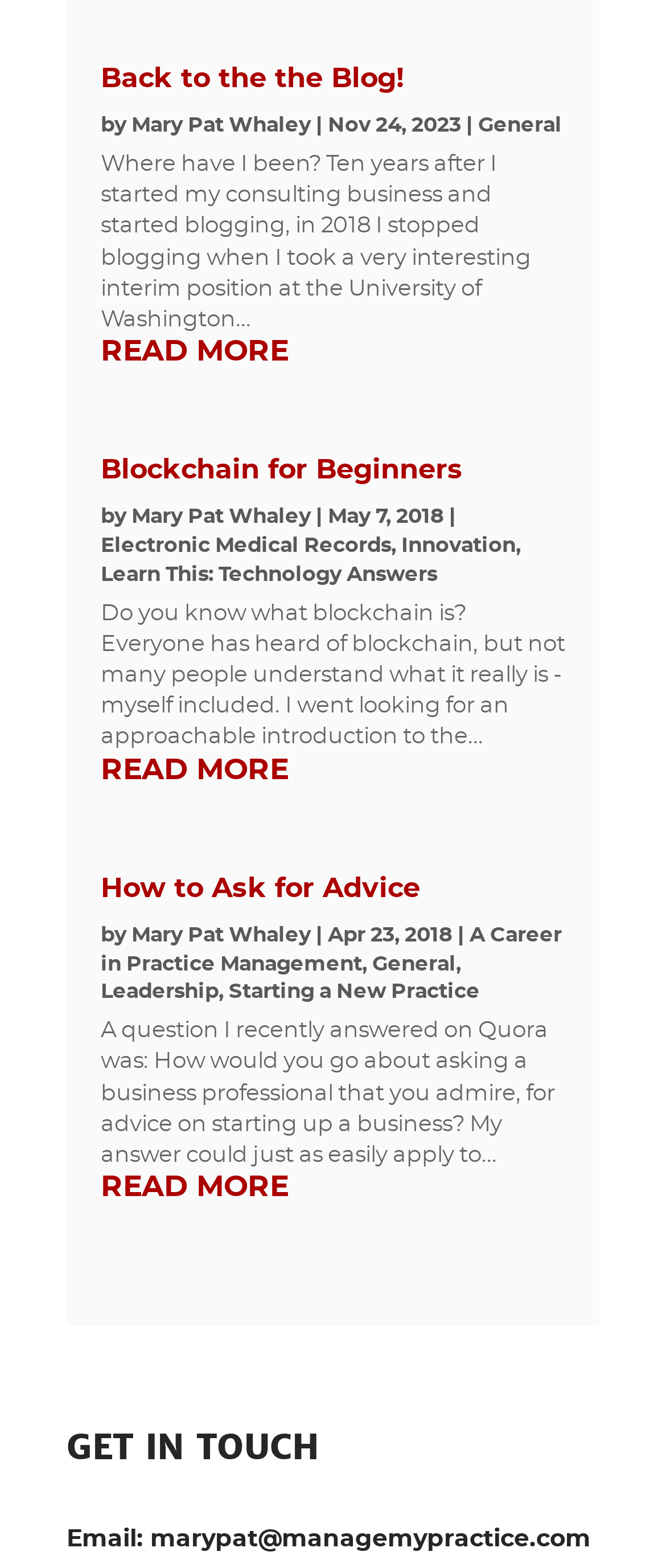Highlight the bounding box coordinates of the element that should be clicked to carry out the following instruction: "go back to the blog". The coordinates must be given as four float numbers ranging from 0 to 1, i.e., [left, top, right, bottom].

[0.151, 0.042, 0.608, 0.059]